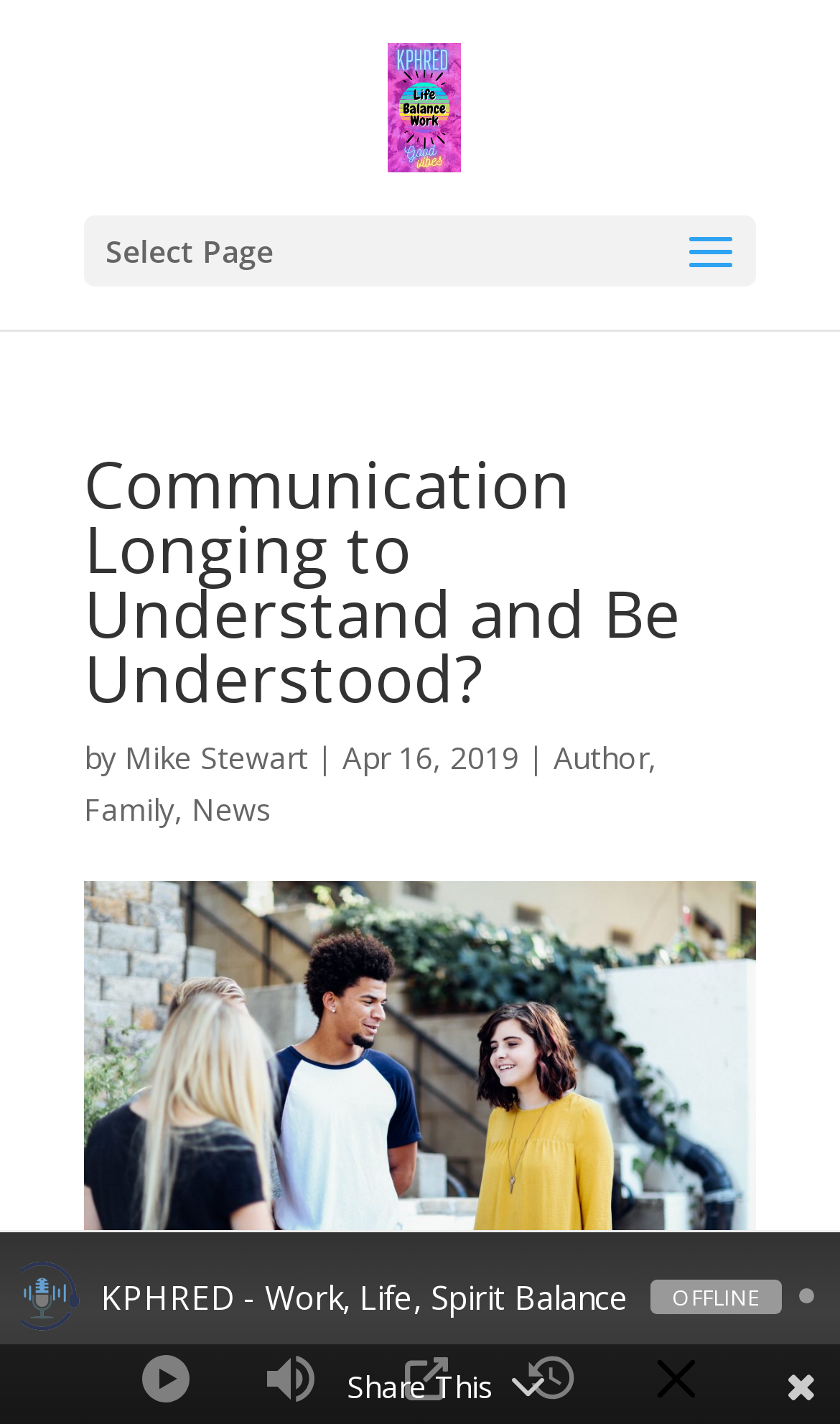What is the name of the author of the article?
Please give a detailed and elaborate explanation in response to the question.

The author's name can be found in the section below the main heading, where it says 'by Mike Stewart'.